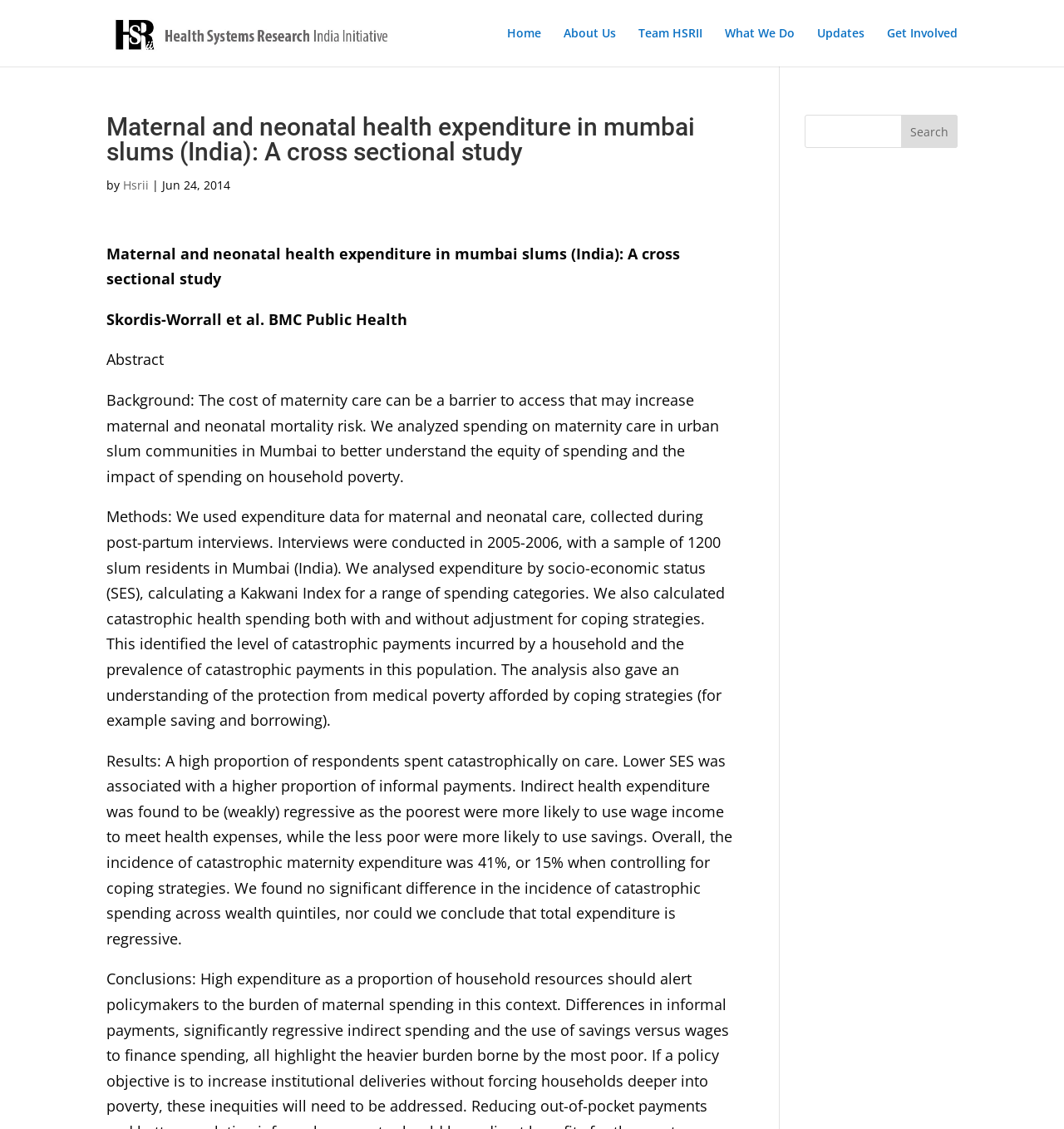Determine the coordinates of the bounding box that should be clicked to complete the instruction: "Go to the Home page". The coordinates should be represented by four float numbers between 0 and 1: [left, top, right, bottom].

[0.477, 0.024, 0.509, 0.059]